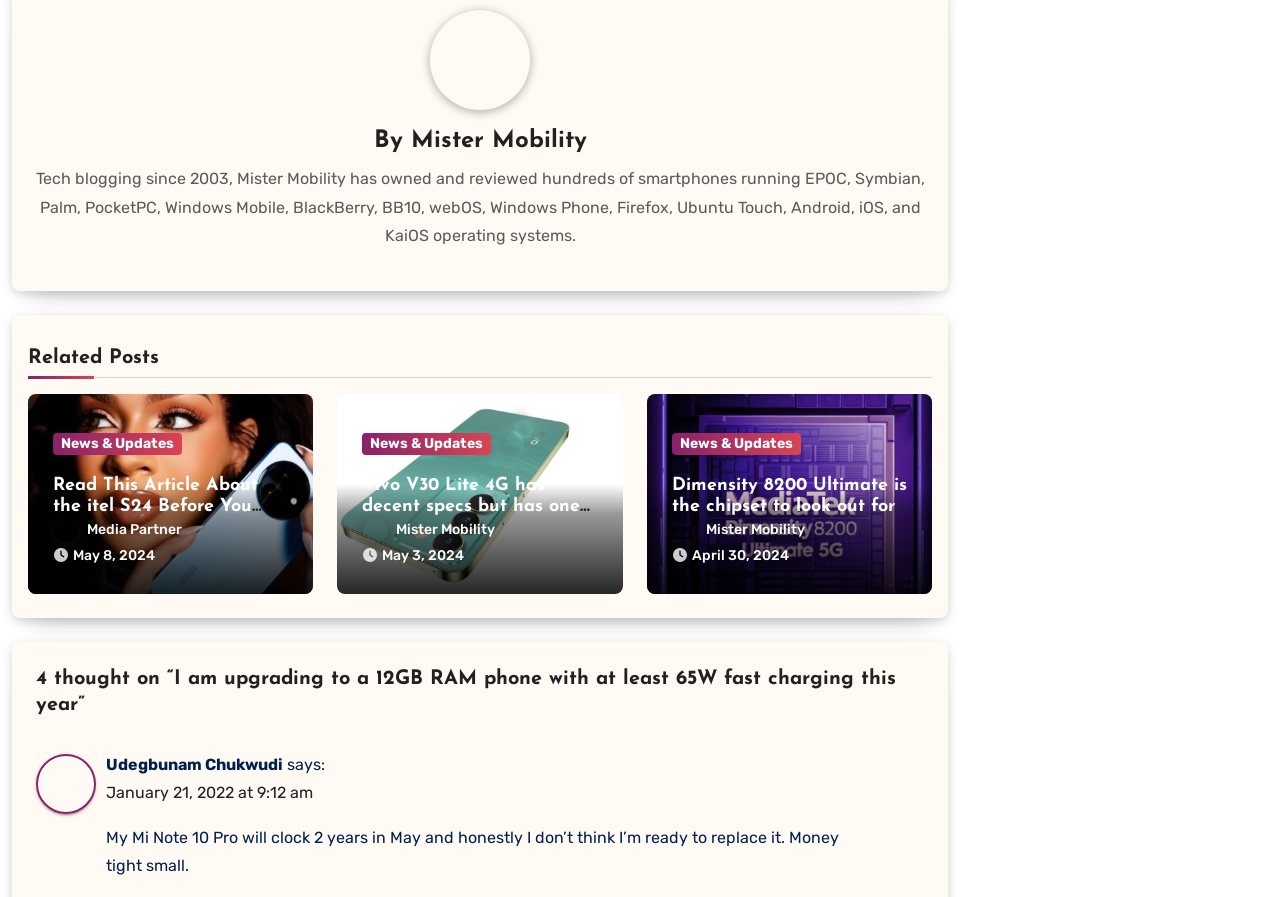Please specify the bounding box coordinates of the clickable section necessary to execute the following command: "Visit the 'News & Updates' page".

[0.041, 0.482, 0.142, 0.507]